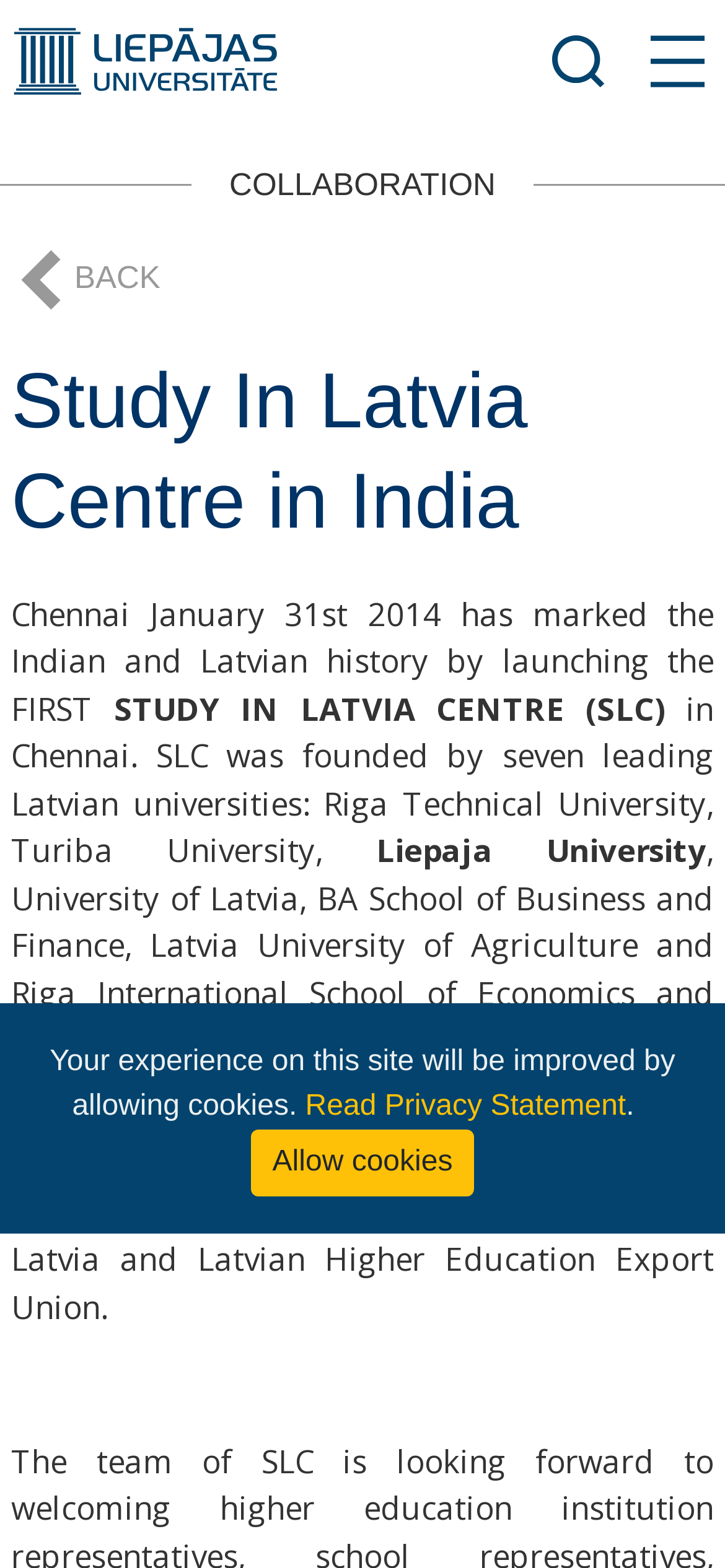Describe all significant elements and features of the webpage.

The webpage is about the Study In Latvia Centre in India, specifically Liepaja University. At the top left, there is a link to Liepaja University accompanied by an image with the same name. On the top right, there are three links, likely navigation links, aligned horizontally.

Below the top section, there is a heading "COLLABORATION" centered on the page. Underneath, there is a heading "Study In Latvia Centre in India" that spans almost the entire width of the page. This heading is followed by a block of text that describes the centre, including its launch date, founding universities, and supporting organizations.

The text block is divided into five paragraphs, with the first paragraph mentioning the launch date and the centre's name. The second paragraph lists the seven founding Latvian universities, including Liepaja University. The subsequent paragraphs provide more details about the centre's establishment and support.

At the bottom of the page, there is a notification section that informs users about improving their experience by allowing cookies. This section includes a static text, a link to the privacy statement, and a button to allow cookies.